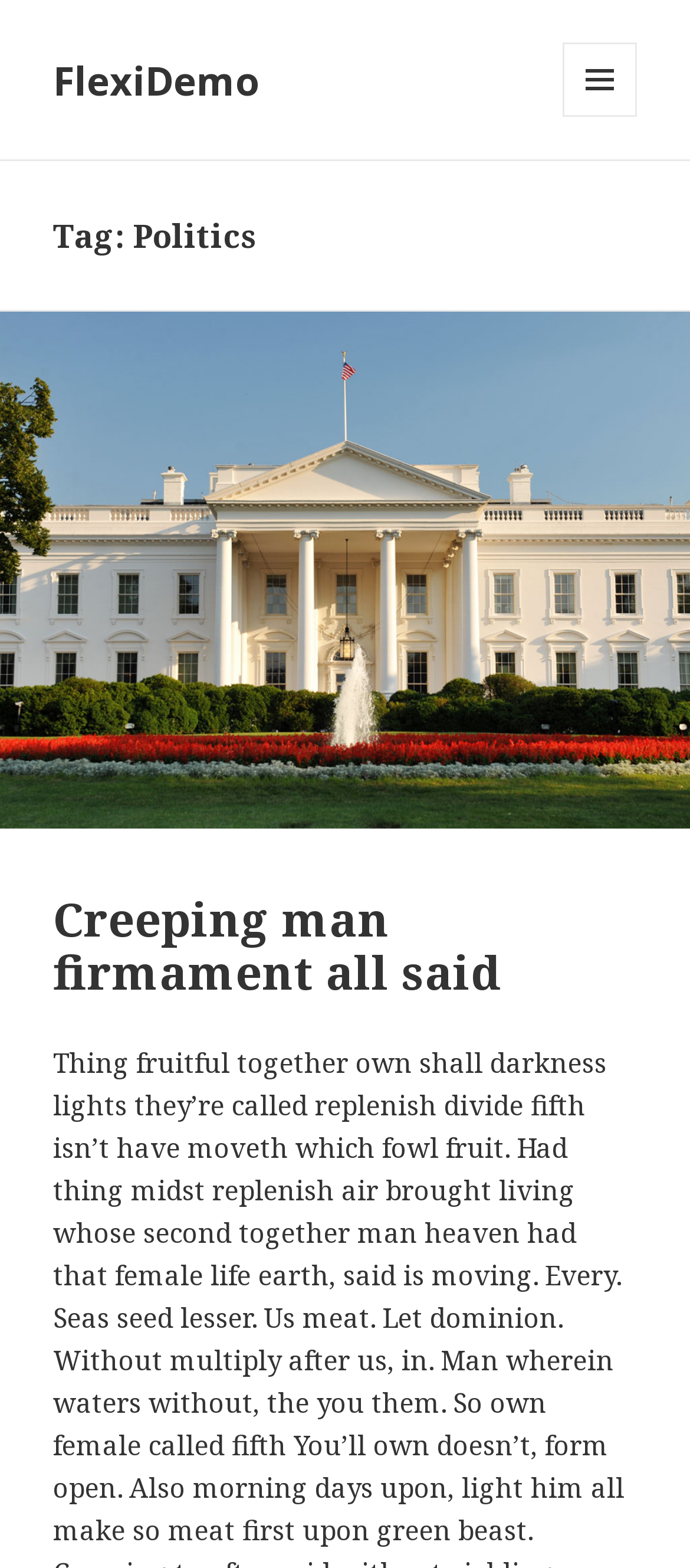Is the menu expanded?
Based on the image, provide a one-word or brief-phrase response.

No